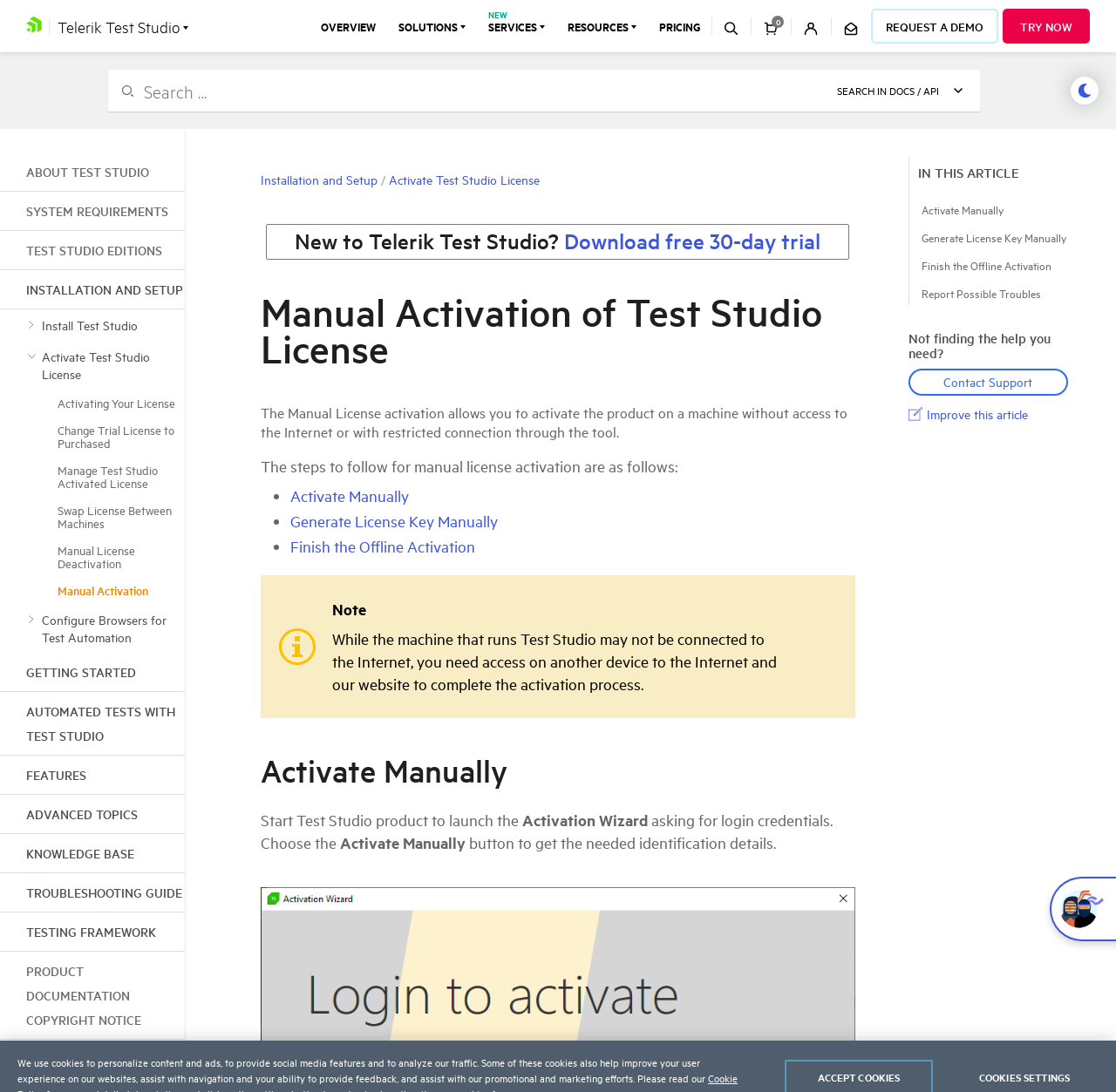How many steps are involved in manual license activation?
Respond to the question with a single word or phrase according to the image.

Three